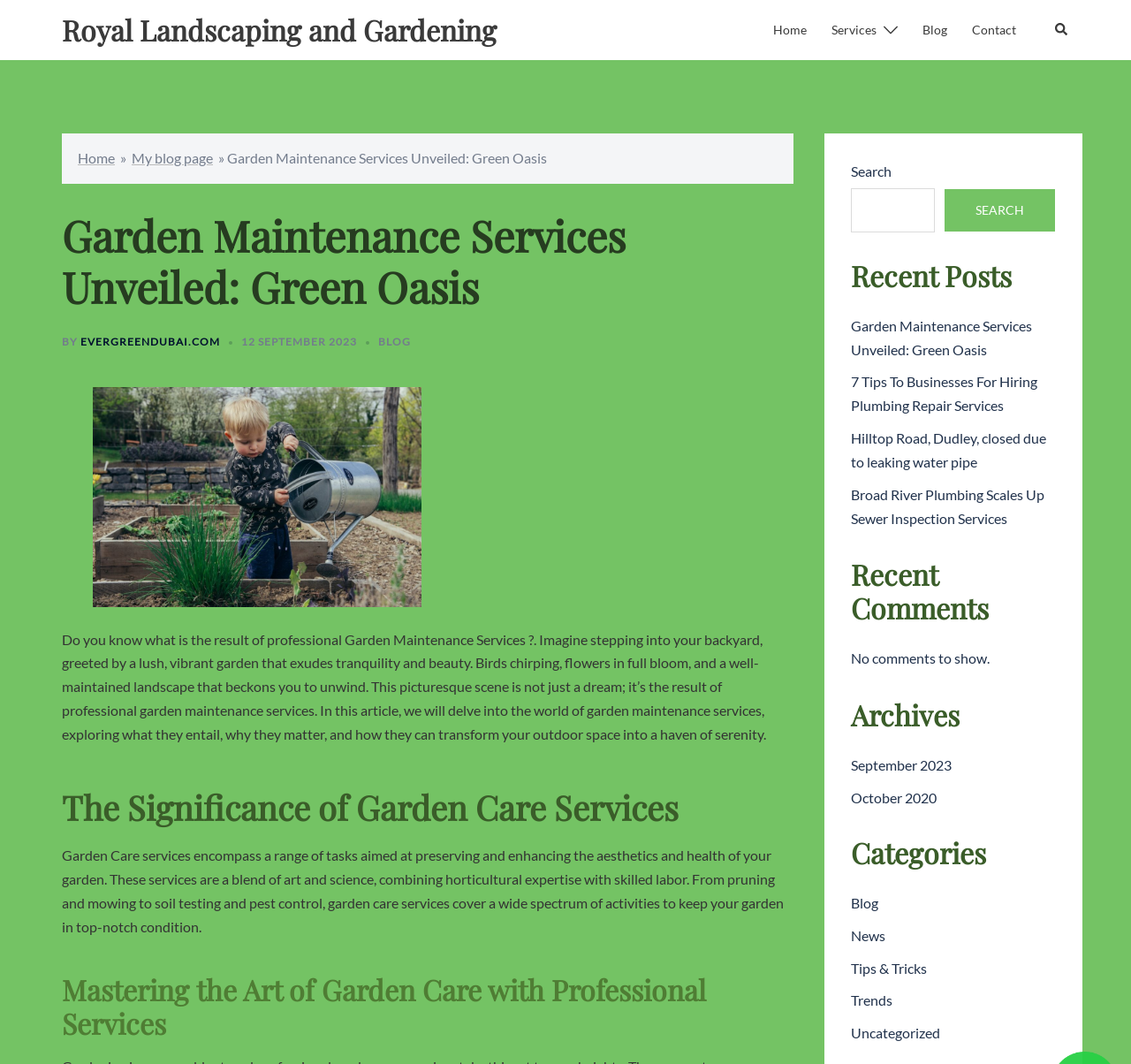Create an in-depth description of the webpage, covering main sections.

This webpage is about garden maintenance services, specifically highlighting the benefits of professional garden care. At the top, there is a navigation menu with links to "Home", "Services", "Blog", and "Contact". Below the navigation menu, there is a prominent header that reads "Garden Maintenance Services Unveiled: Green Oasis" with a subheading "BY EVERGREENDUBAI.COM" and a date "12 SEPTEMBER 2023". 

To the right of the header, there is a search bar with a button labeled "SEARCH". Below the search bar, there are sections for "Recent Posts", "Recent Comments", "Archives", and "Categories". The "Recent Posts" section lists four article titles, including the main article "Garden Maintenance Services Unveiled: Green Oasis". The "Recent Comments" section indicates that there are no comments to show. The "Archives" section lists two months, September 2023 and October 2020, and the "Categories" section lists five categories: "Blog", "News", "Tips & Tricks", "Trends", and "Uncategorized".

The main article is divided into three sections. The first section describes the benefits of professional garden maintenance services, imagining a lush and vibrant garden that exudes tranquility and beauty. The second section, titled "The Significance of Garden Care Services", explains that garden care services encompass a range of tasks aimed at preserving and enhancing the aesthetics and health of a garden. The third section, titled "Mastering the Art of Garden Care with Professional Services", appears to continue the discussion on garden care services.